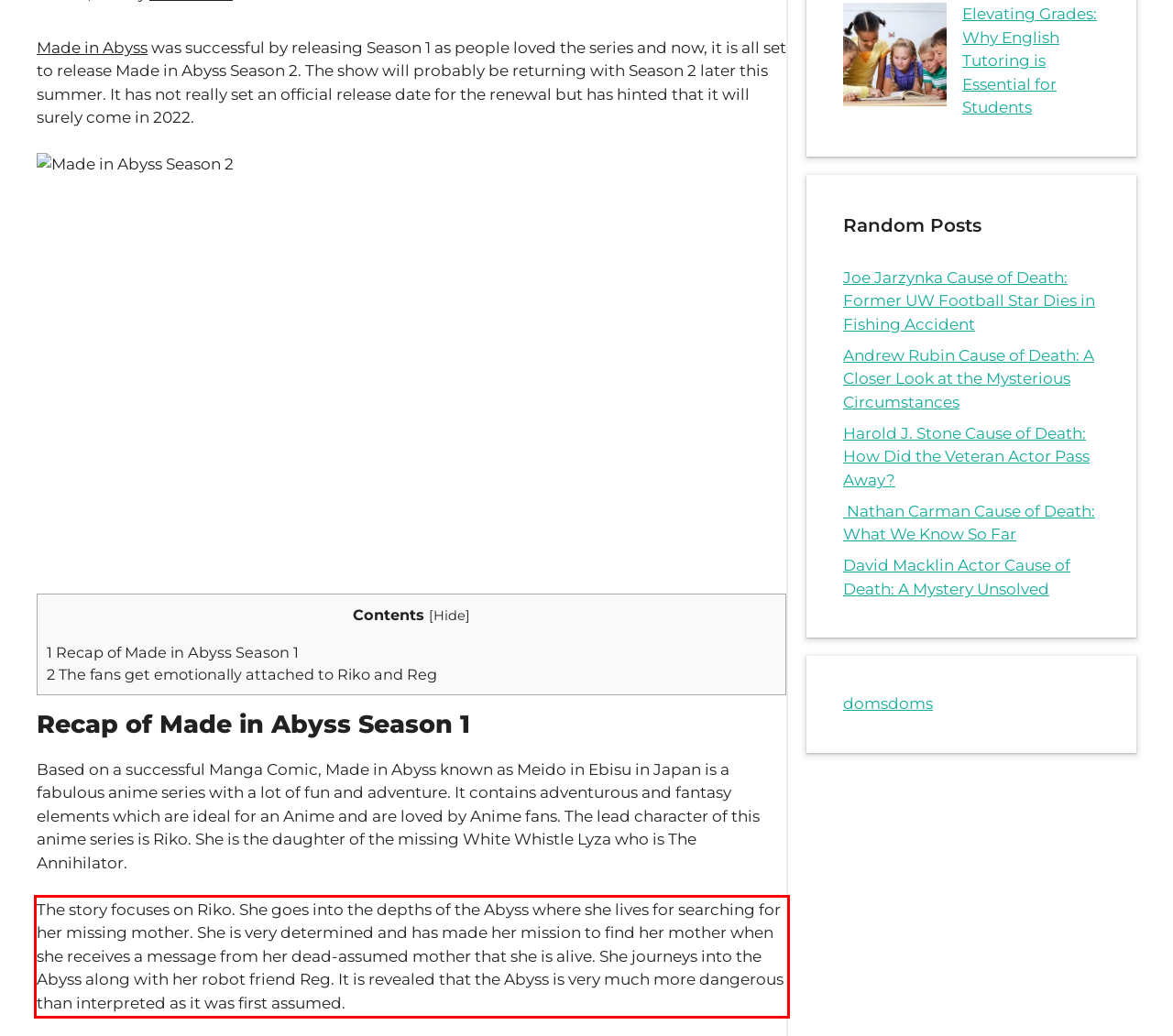You are presented with a screenshot containing a red rectangle. Extract the text found inside this red bounding box.

The story focuses on Riko. She goes into the depths of the Abyss where she lives for searching for her missing mother. She is very determined and has made her mission to find her mother when she receives a message from her dead-assumed mother that she is alive. She journeys into the Abyss along with her robot friend Reg. It is revealed that the Abyss is very much more dangerous than interpreted as it was first assumed.